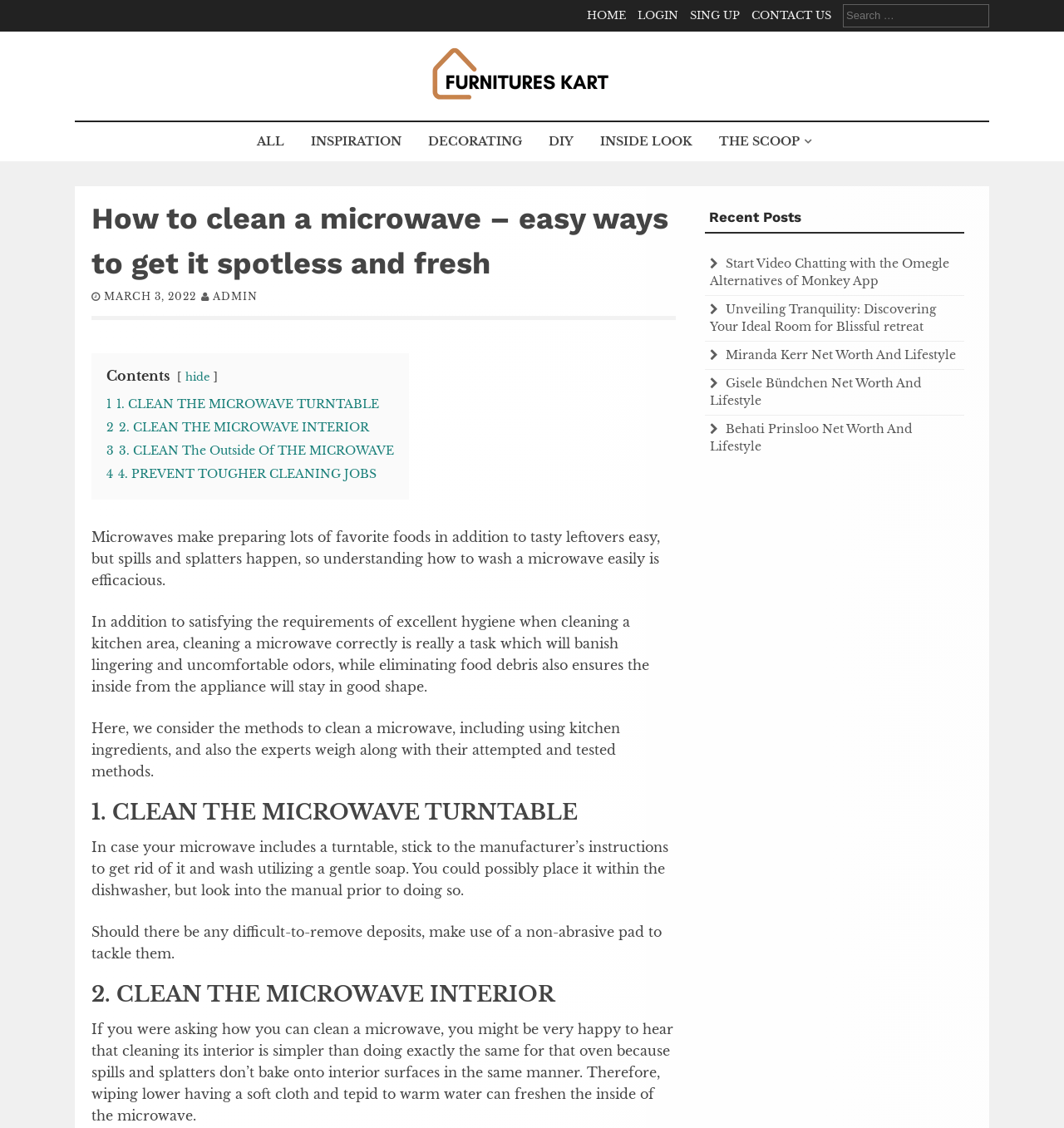What is the first step to clean a microwave?
Using the screenshot, give a one-word or short phrase answer.

Clean the microwave turntable